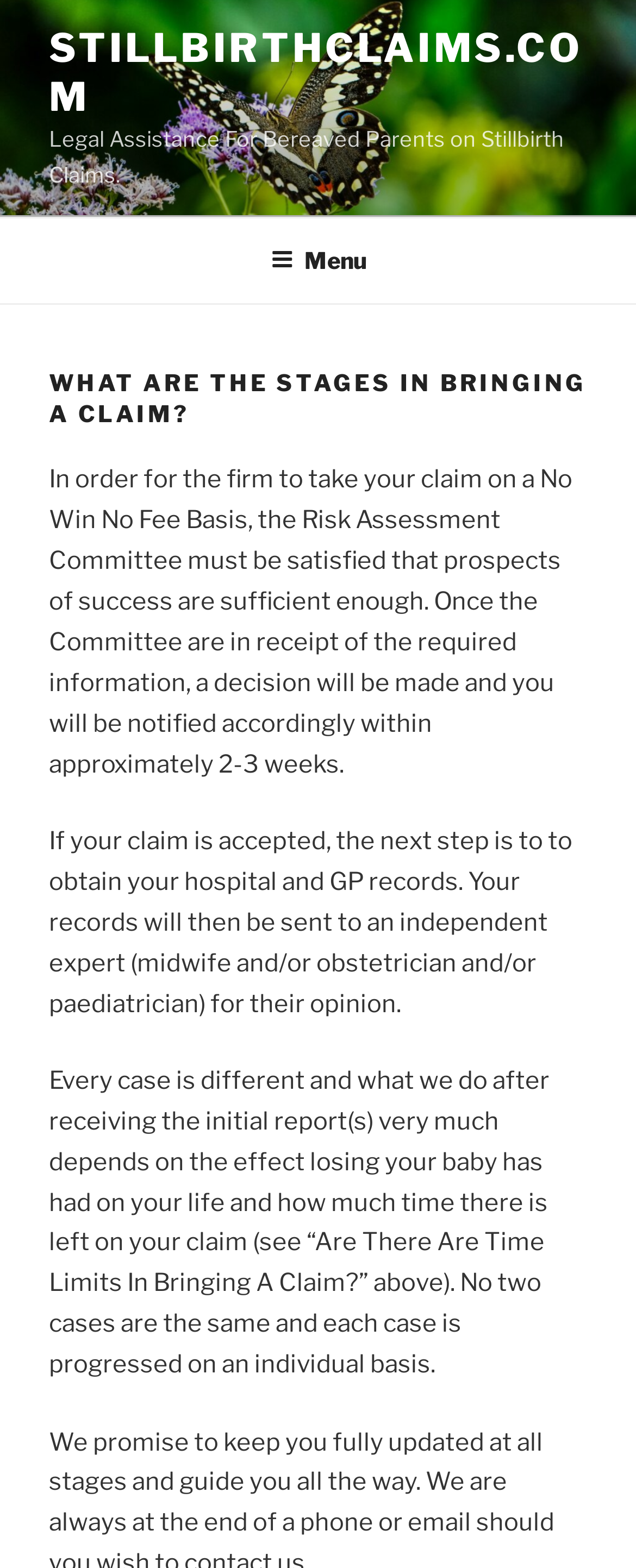How long does it take to receive a decision on a claim? Based on the screenshot, please respond with a single word or phrase.

2-3 weeks